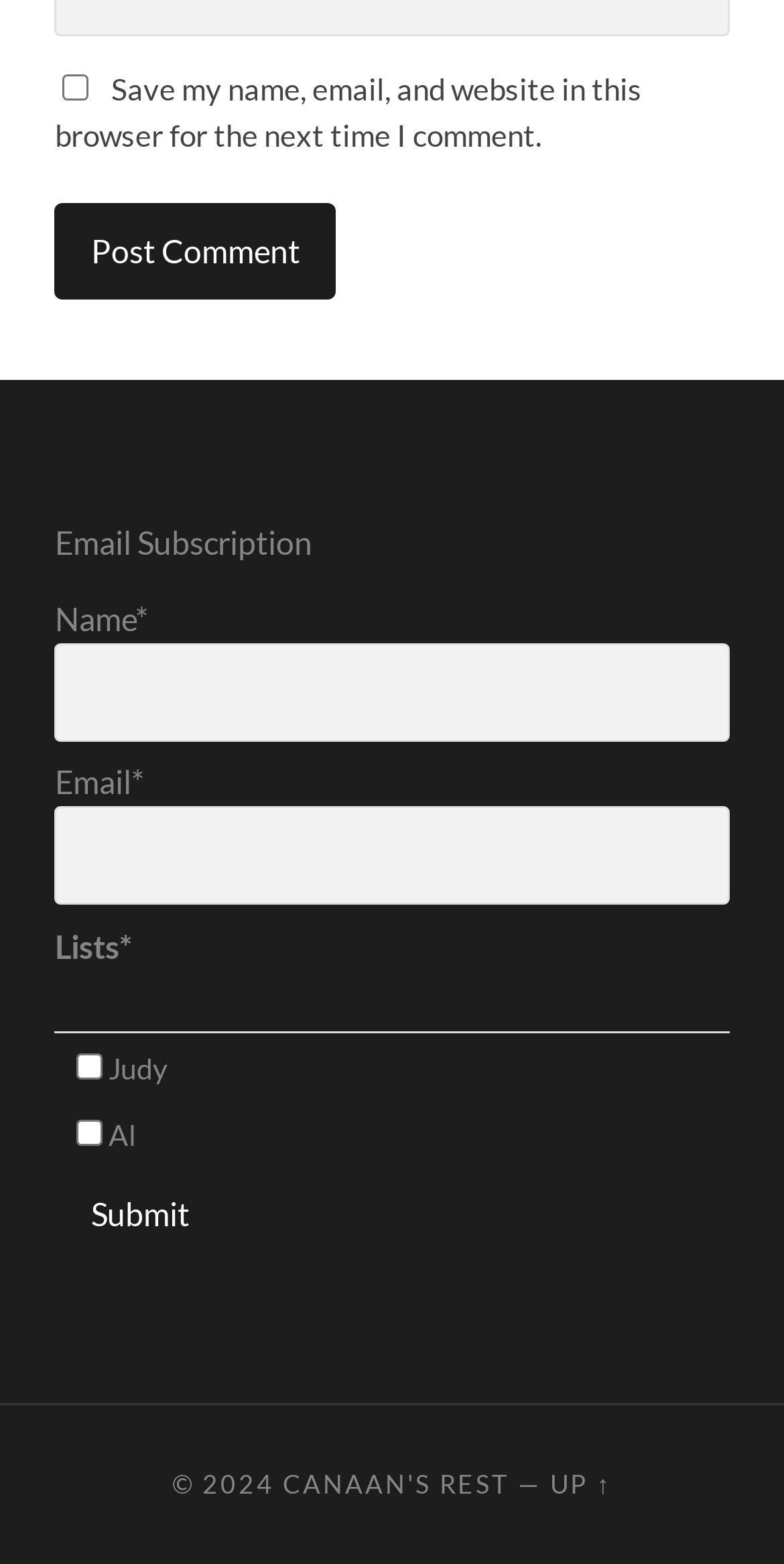Extract the bounding box of the UI element described as: "parent_node: Email* name="esfpx_email"".

[0.07, 0.515, 0.93, 0.578]